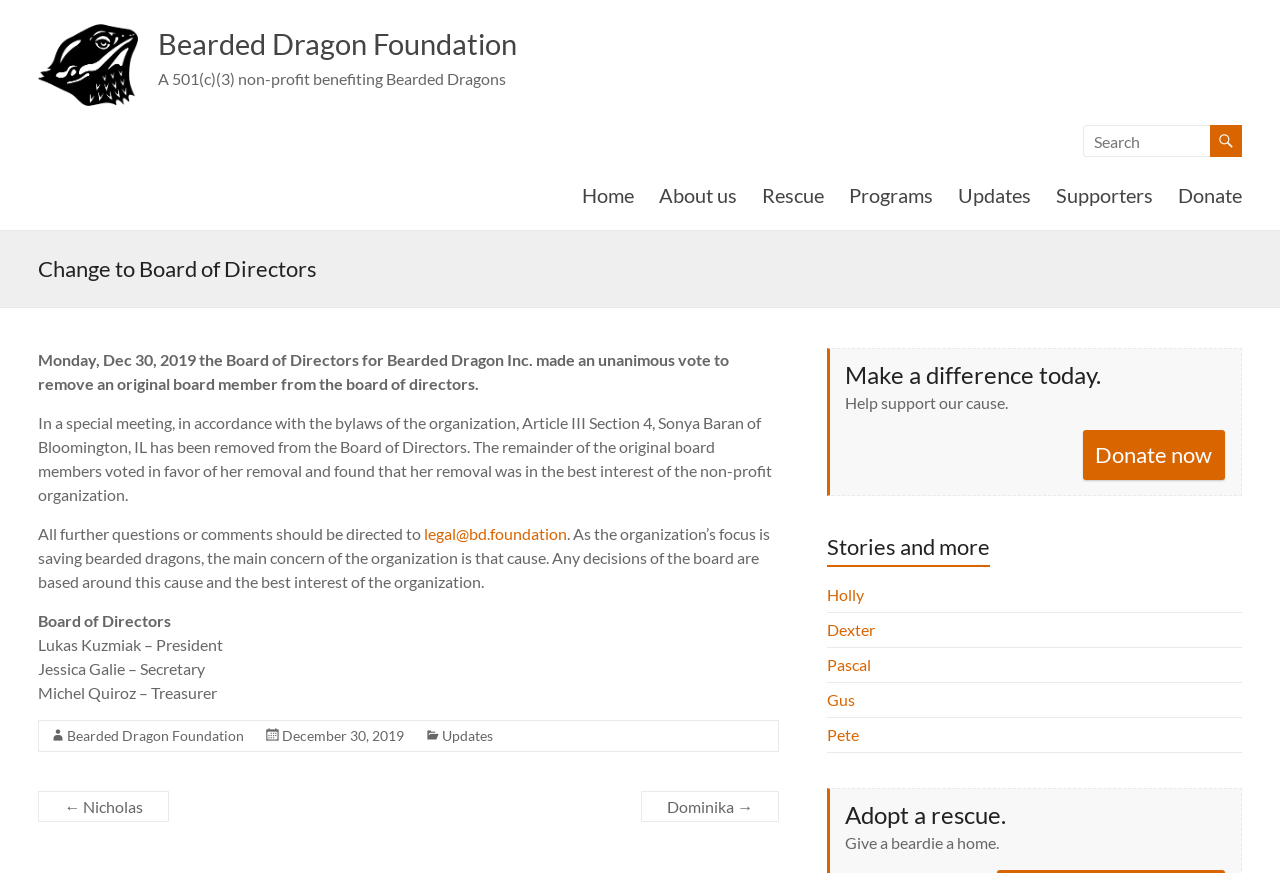What is the call to action at the bottom of the webpage?
Craft a detailed and extensive response to the question.

The call to action at the bottom of the webpage can be found in the heading element 'Make a difference today.' which is followed by a text 'Help support our cause.' and a link 'Donate now'.